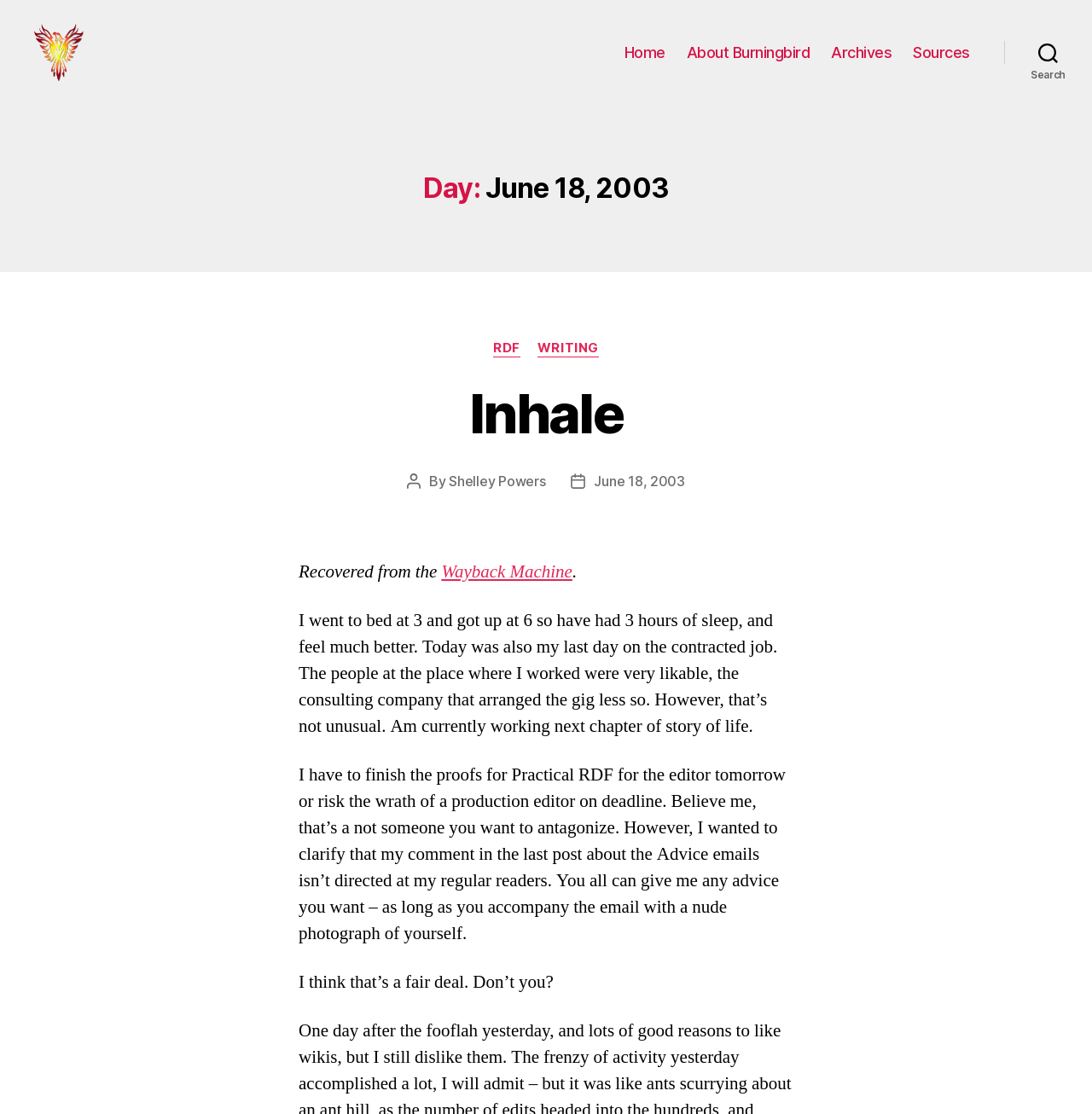Using the webpage screenshot and the element description June 18, 2003, determine the bounding box coordinates. Specify the coordinates in the format (top-left x, top-left y, bottom-right x, bottom-right y) with values ranging from 0 to 1.

[0.544, 0.442, 0.627, 0.457]